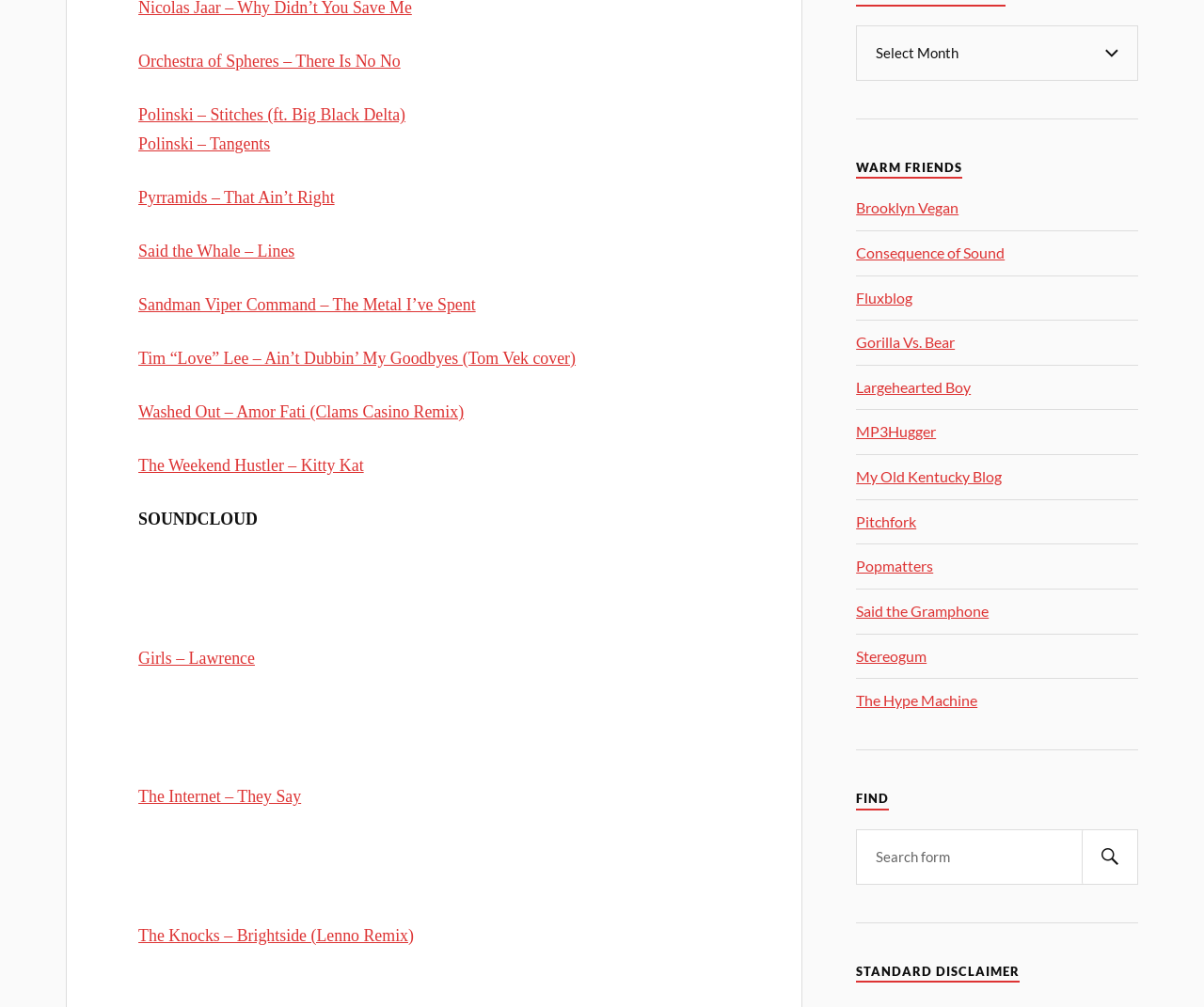Determine the bounding box coordinates of the region to click in order to accomplish the following instruction: "Click on the link 'Brooklyn Vegan'". Provide the coordinates as four float numbers between 0 and 1, specifically [left, top, right, bottom].

[0.711, 0.197, 0.796, 0.215]